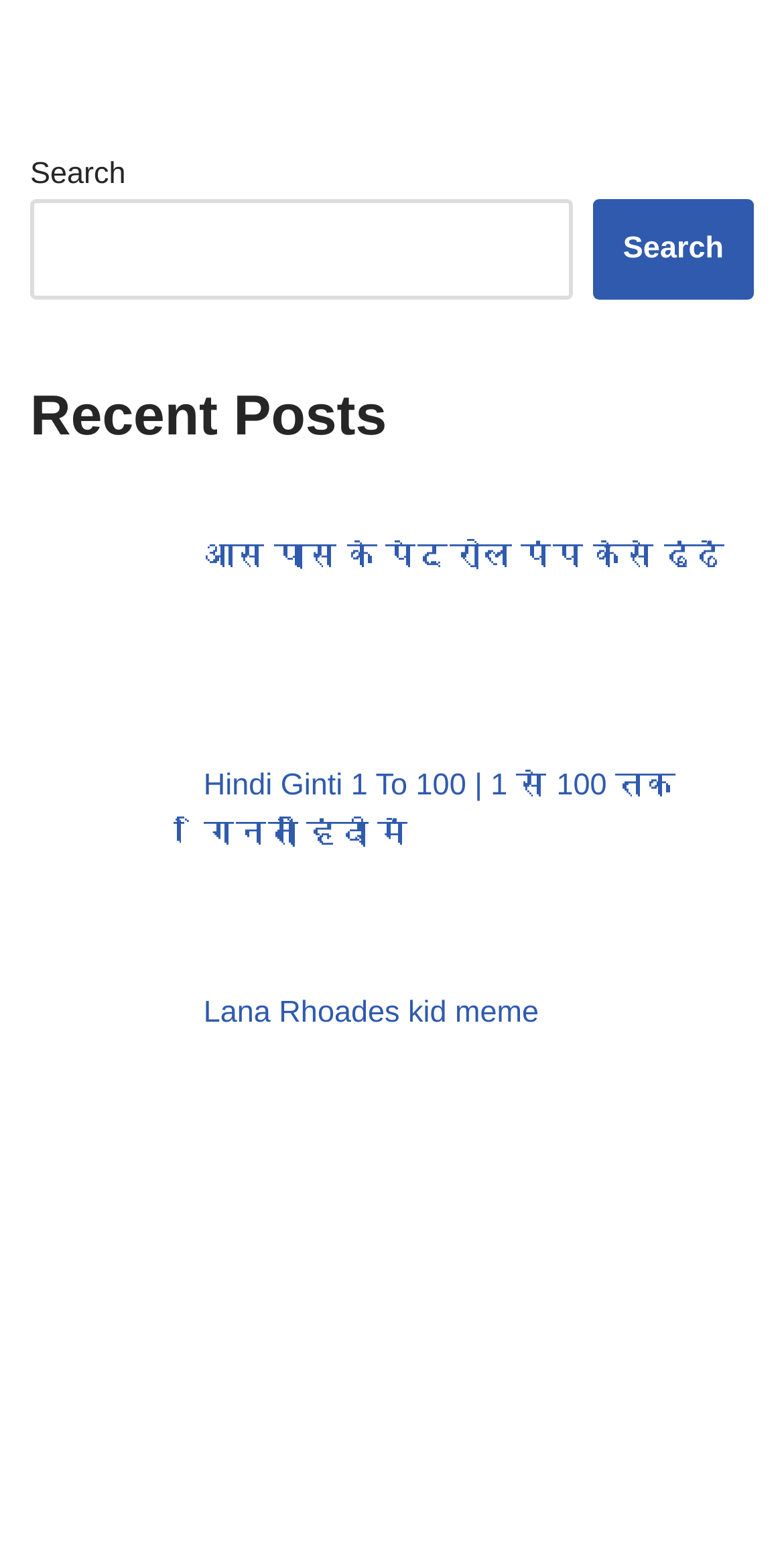What is the title of the section above the posts?
Refer to the image and provide a one-word or short phrase answer.

Recent Posts